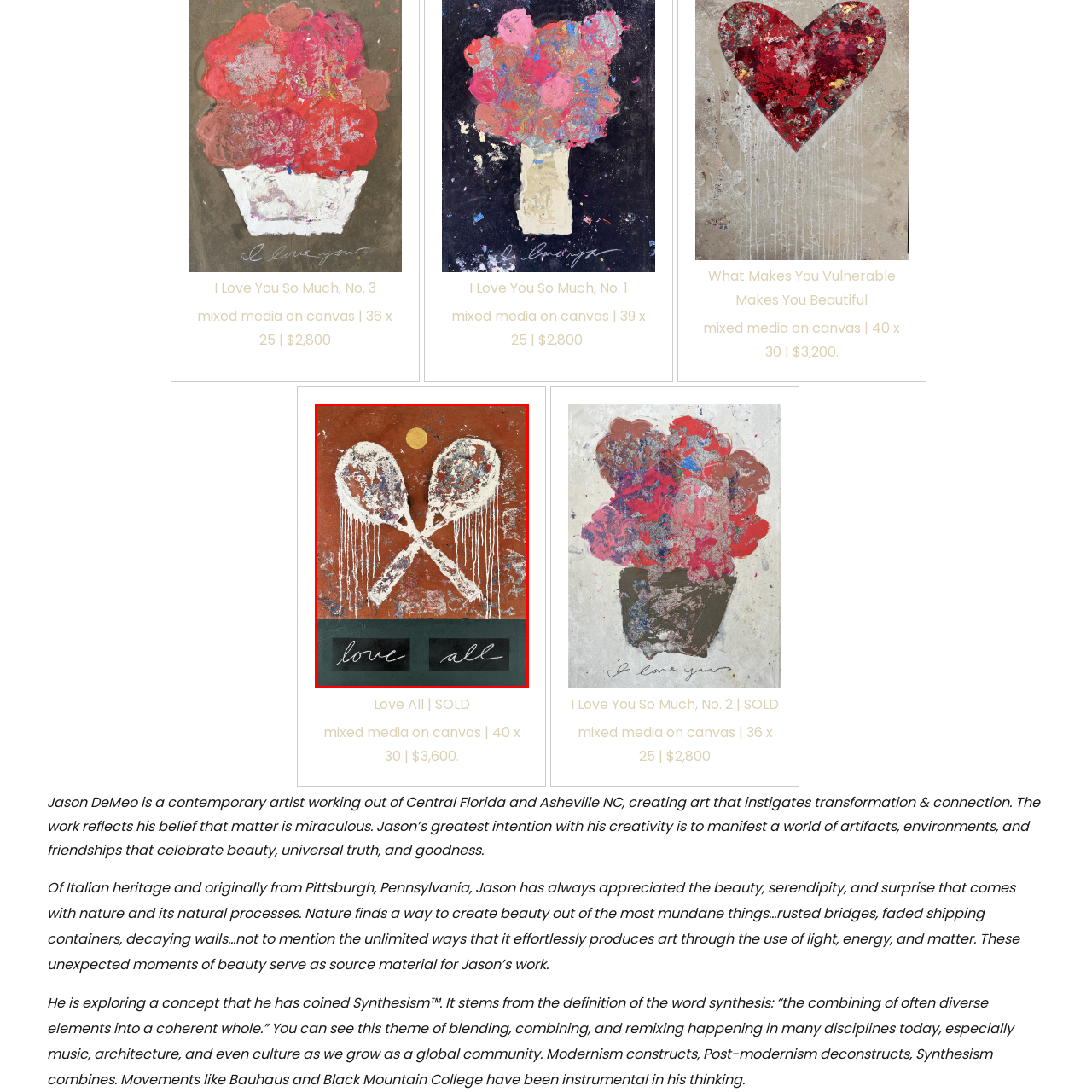What is the price of the artwork?  
Analyze the image surrounded by the red box and deliver a detailed answer based on the visual elements depicted in the image.

The price of the artwork is mentioned in the caption as $2,800, which is the amount the artwork is priced at.